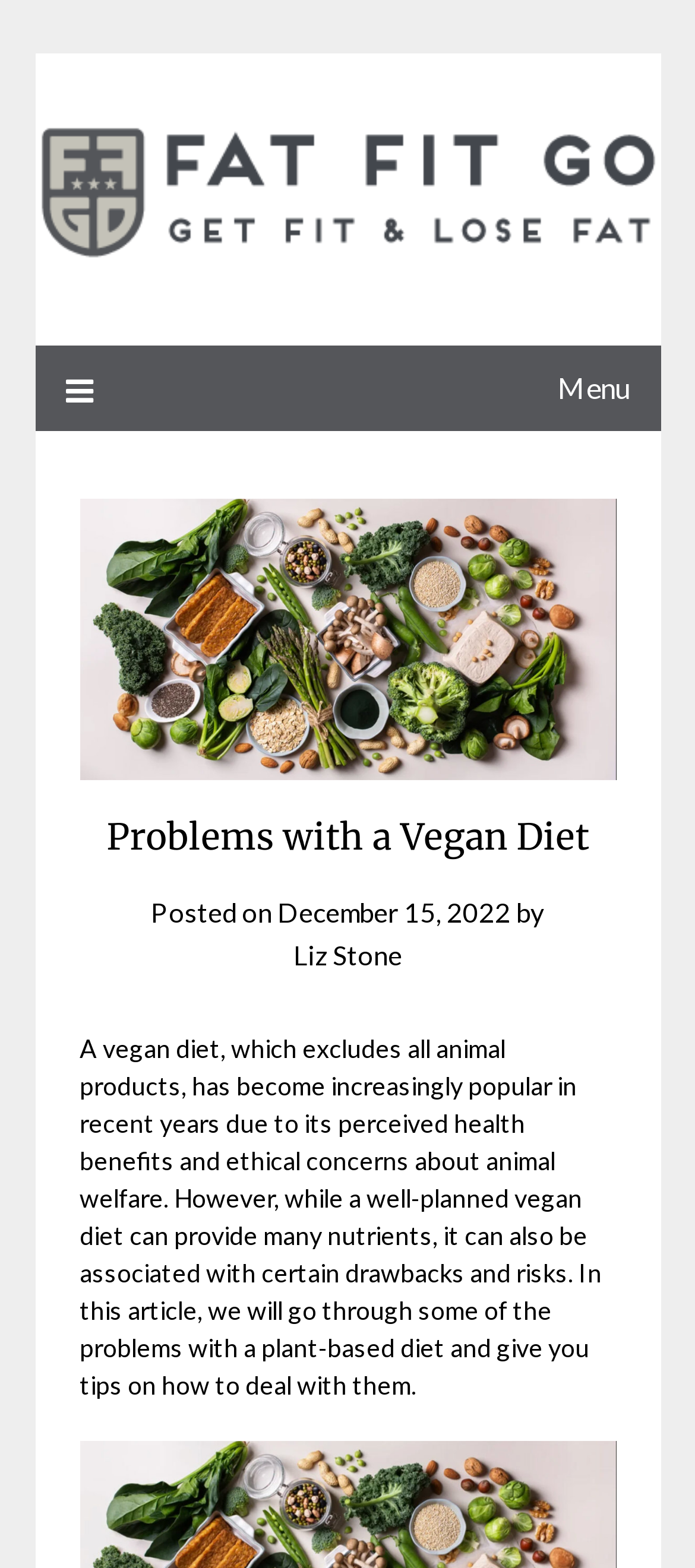Create an elaborate caption that covers all aspects of the webpage.

The webpage is about the problems associated with a vegan diet. At the top left corner, there is a link to "Fat Fit Go" accompanied by an image with the same name. To the right of this link, there is a menu link with an icon, which is not expanded. 

Below the menu link, there is a large header section that spans most of the width of the page. This section contains an image related to the article, a heading that reads "Problems with a Vegan Diet", and some metadata about the article. The metadata includes the text "Posted on", a link to the date "December 15, 2022", the text "by", and a link to the author "Liz Stone".

Below the header section, there is a large block of text that summarizes the article. The text explains that while a well-planned vegan diet can provide many nutrients, it can also be associated with certain drawbacks and risks. The article aims to discuss these problems and provide tips on how to deal with them.